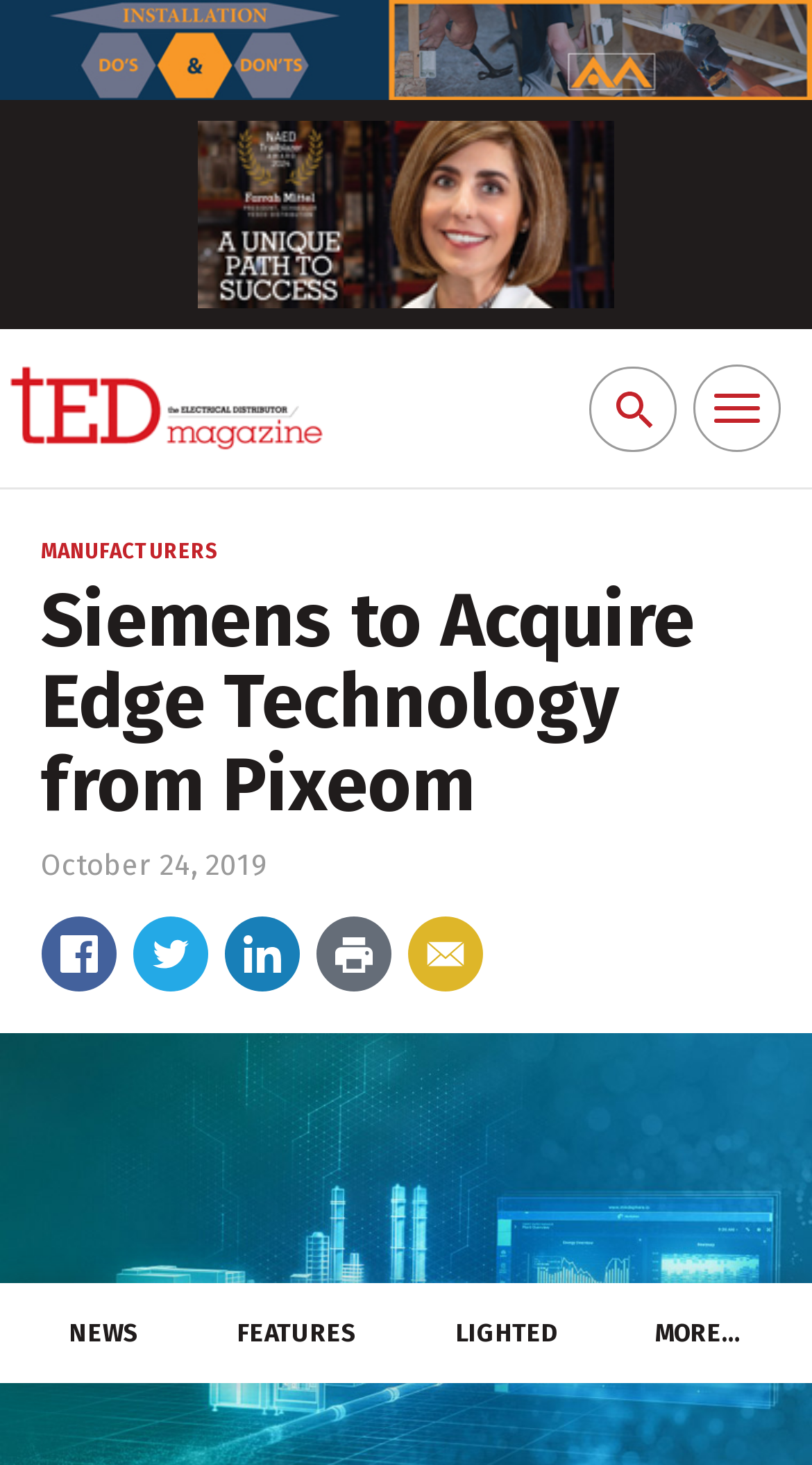What is the function of the text box at the top right corner?
Answer with a single word or phrase by referring to the visual content.

Search